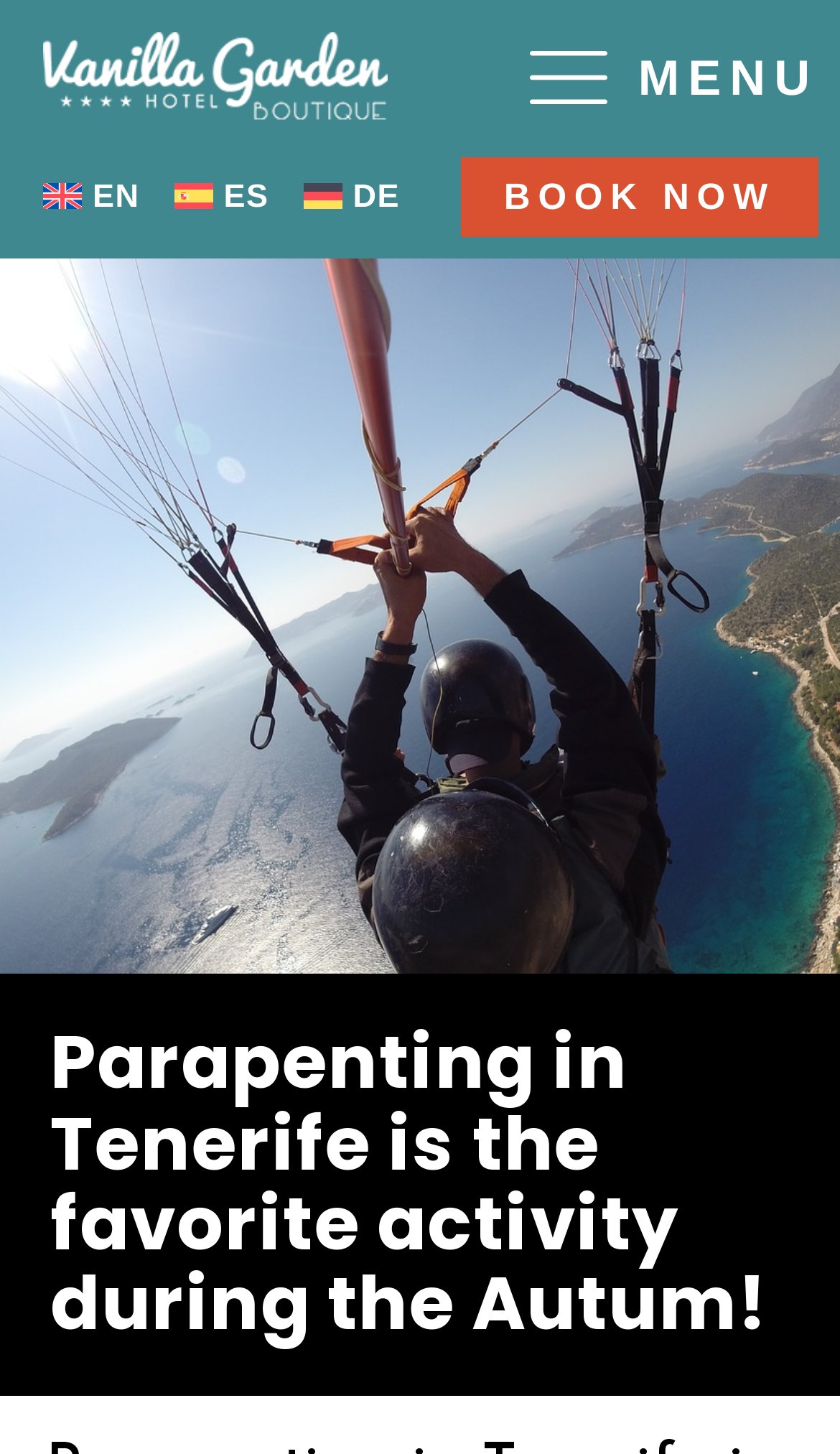Determine which piece of text is the heading of the webpage and provide it.

Parapenting in Tenerife is the favorite activity during the Autum!